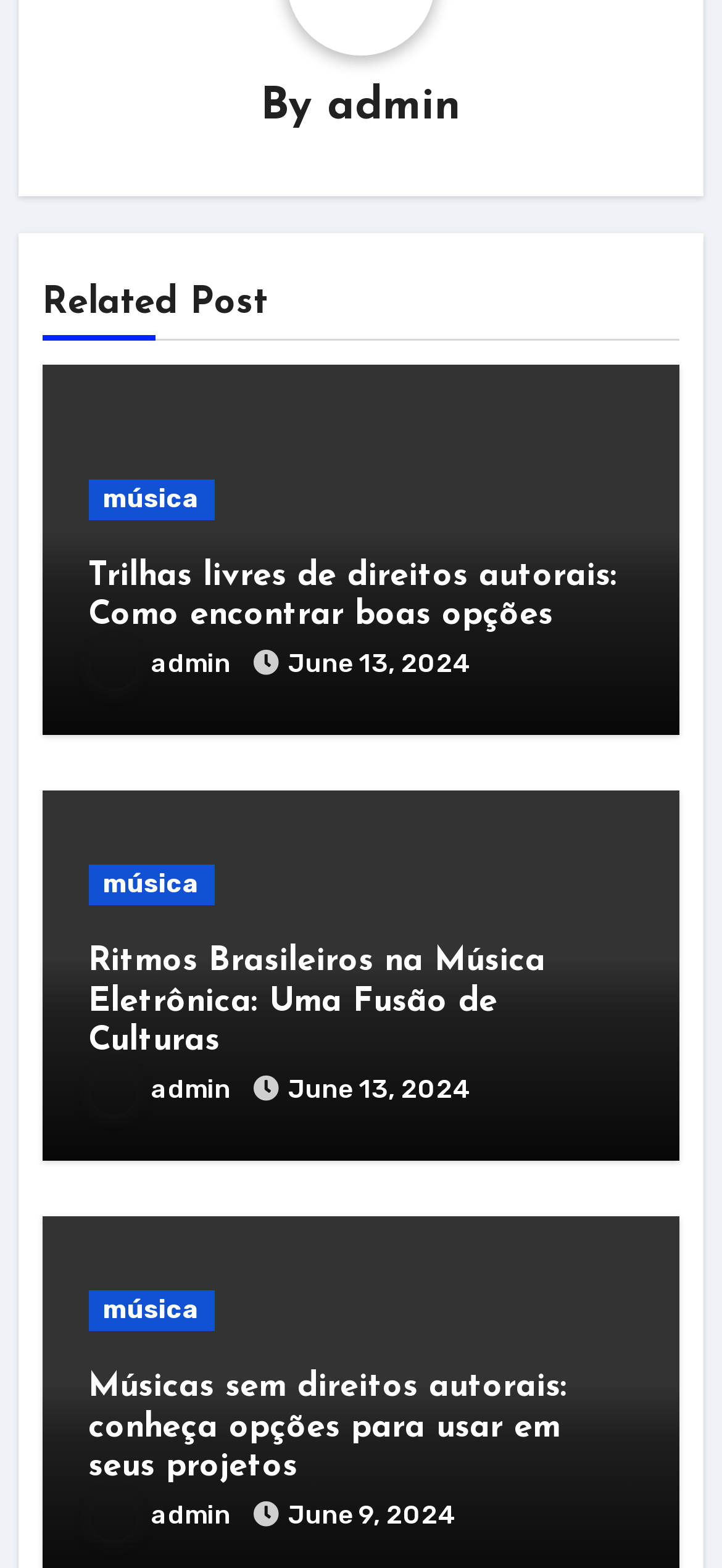Find the bounding box coordinates of the element you need to click on to perform this action: 'visit the música category'. The coordinates should be represented by four float values between 0 and 1, in the format [left, top, right, bottom].

[0.122, 0.305, 0.297, 0.331]